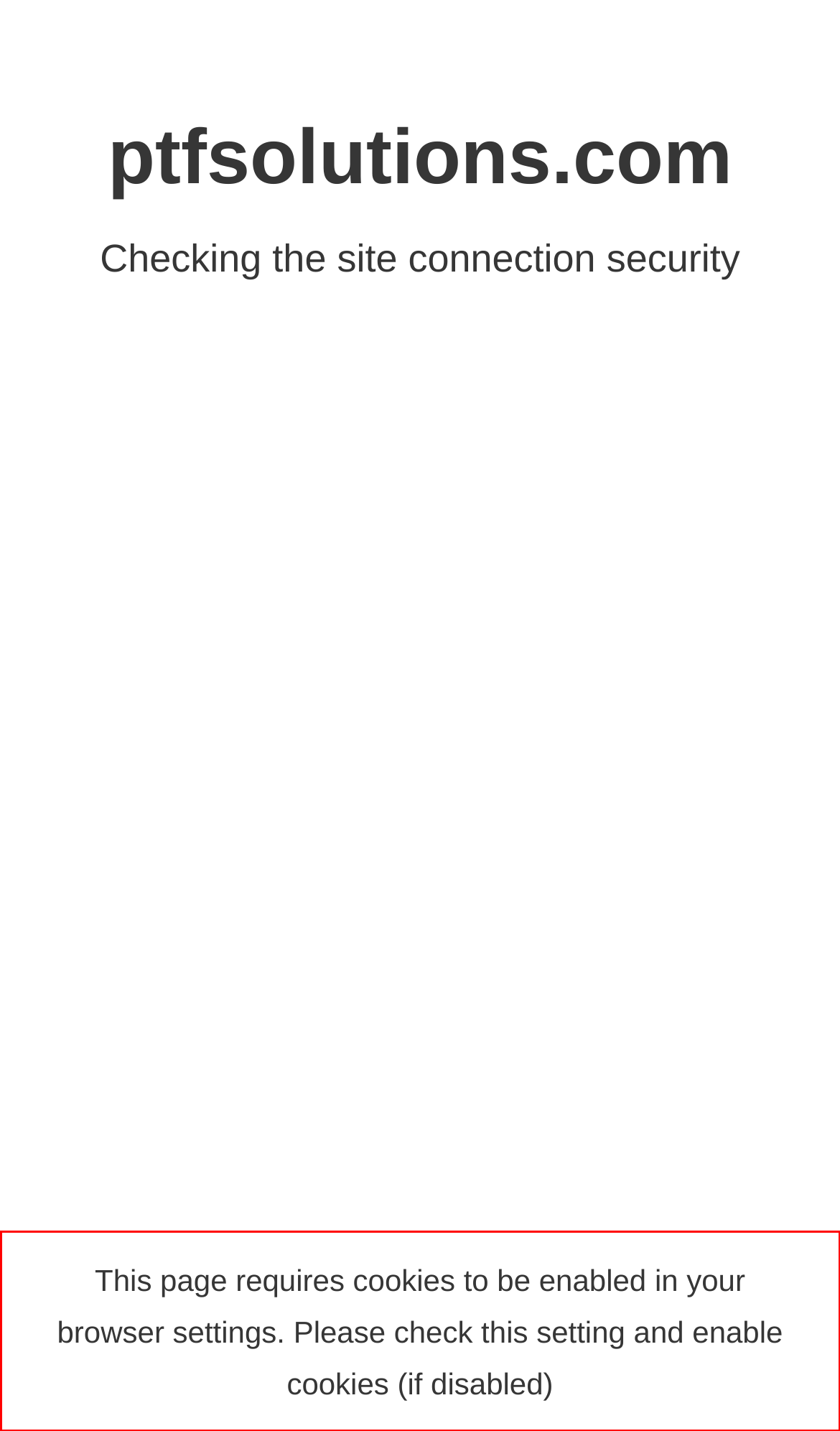Observe the screenshot of the webpage, locate the red bounding box, and extract the text content within it.

This page requires cookies to be enabled in your browser settings. Please check this setting and enable cookies (if disabled)